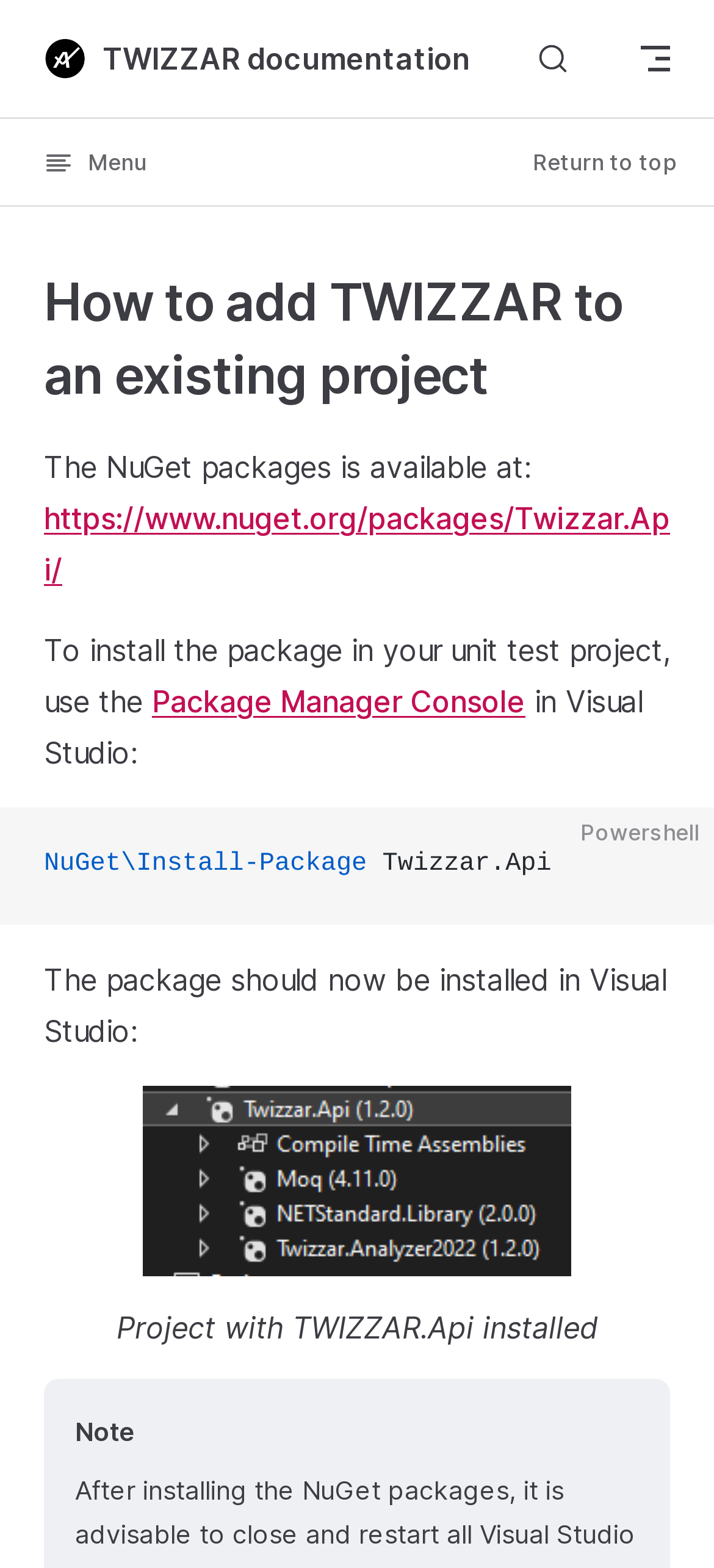Provide the bounding box coordinates for the UI element that is described as: "Menu".

[0.0, 0.076, 0.267, 0.131]